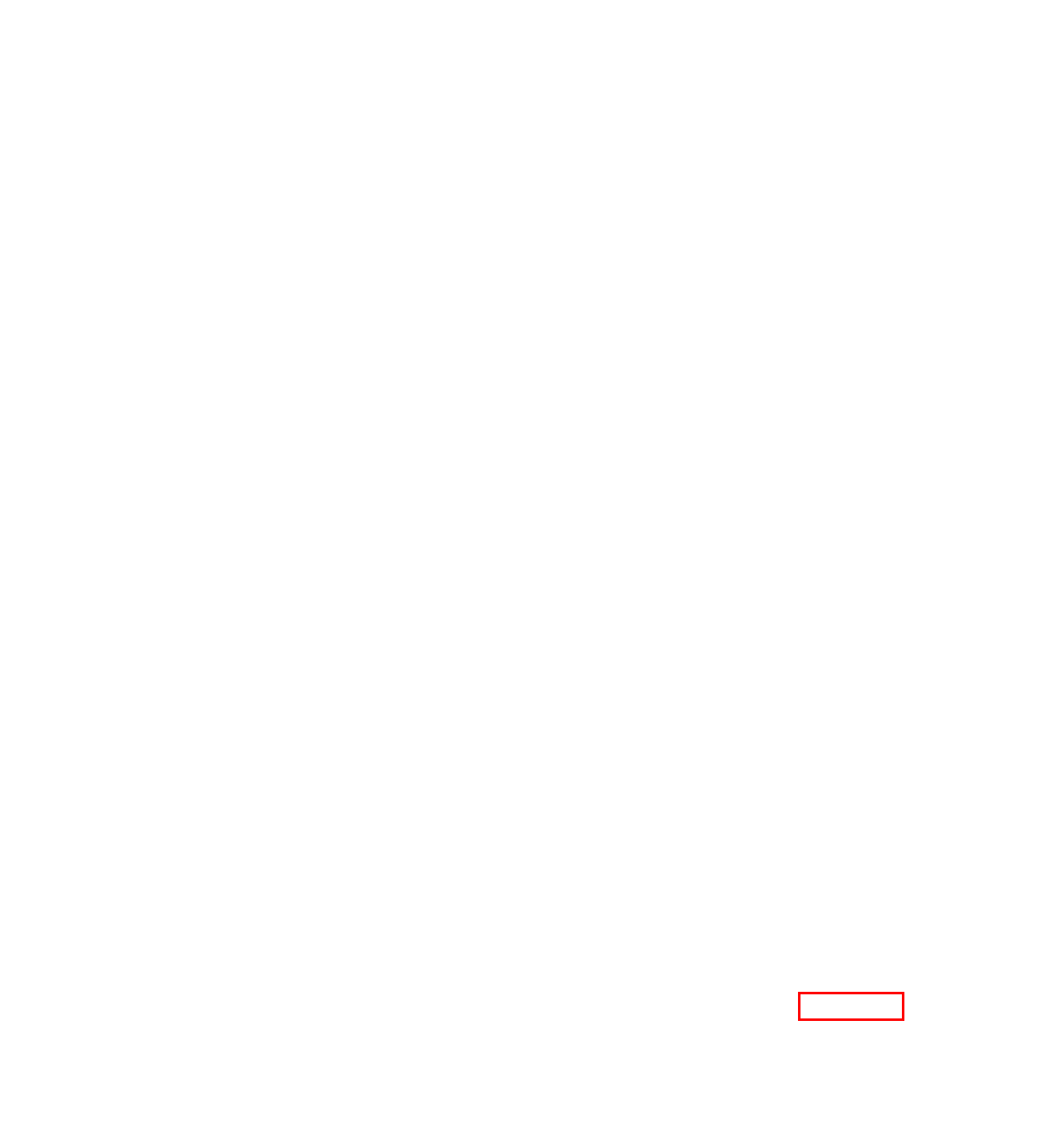You are given a screenshot of a webpage within which there is a red rectangle bounding box. Please choose the best webpage description that matches the new webpage after clicking the selected element in the bounding box. Here are the options:
A. October 2023 - Selection Committee News Update
B. March 2024 - Selection Committee News Update
C. November 2023 - Selection Committee News Update
D. Keluaran SGP Hari Ini, Togel Singapore, Data Pengeluaran SGP
E. An Open Dialog is the Best Way to Get Accepted Into a School - Selection Committee News Update
F. News Update Archives - Selection Committee News Update
G. December 2023 - Selection Committee News Update
H. February 2024 - Selection Committee News Update

G